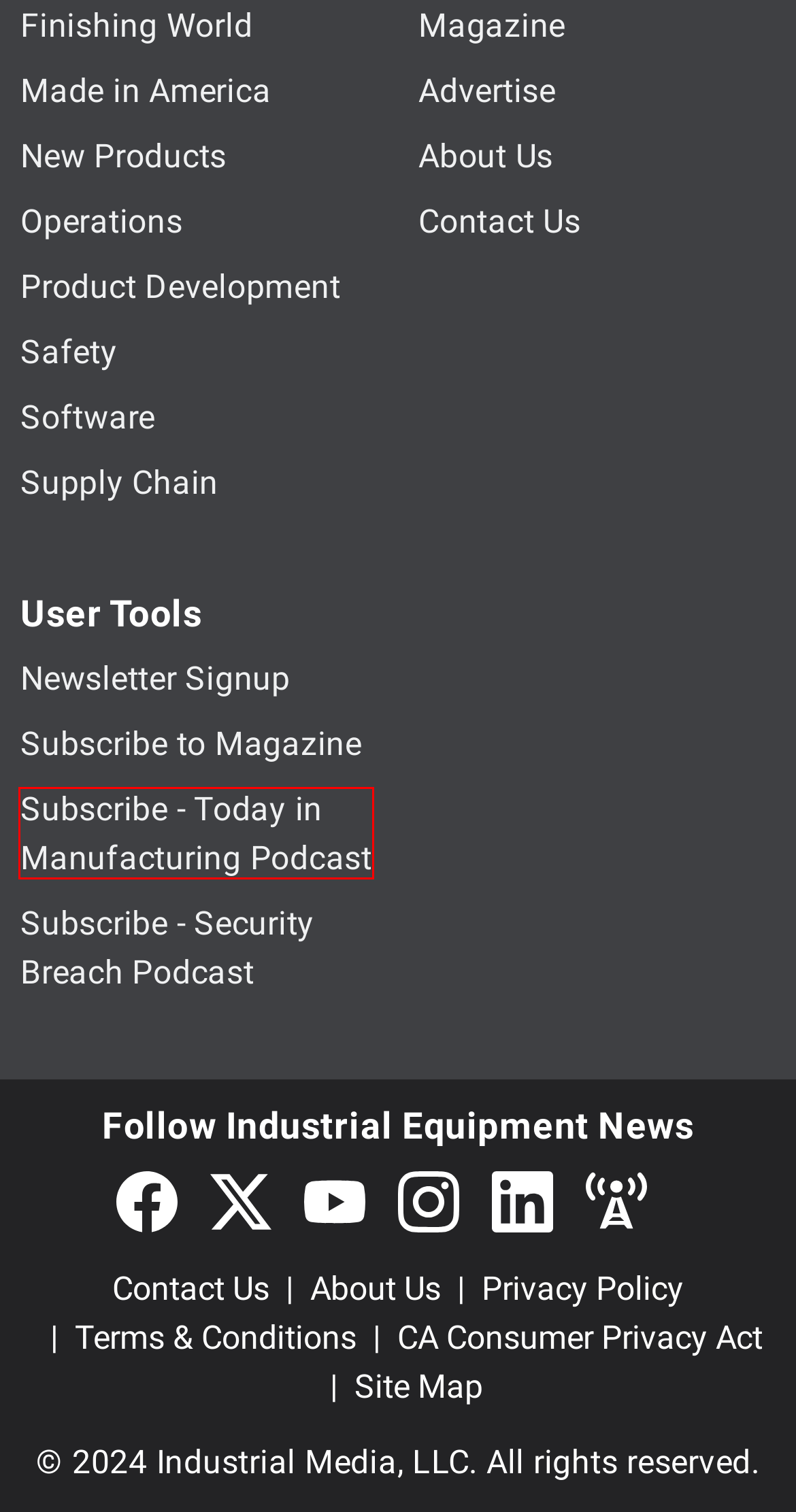You have a screenshot of a webpage with a red bounding box around an element. Select the webpage description that best matches the new webpage after clicking the element within the red bounding box. Here are the descriptions:
A. Industrial Media_Today in Manufacturing Podcast - Formstack
B. Ramping Up Productivity with Bulk Bag Discharge Upgrades | Industrial Equipment News
C. Kennametal Resumes Operations at Tornado-Damaged Facility in Arkansas | Industrial Equipment News
D. Manufacturing Business Technology
E. Customer Survey - advertise_with_im_ien | Industrial Equipment News
F. Worker Accuses RTX of Age Discrimination | Industrial Equipment News
G. Construction Starts on Factory of the Future | Industrial Equipment News
H. Boeing Gets No Orders for the 737 Max for the Second Straight Month | Industrial Equipment News

A